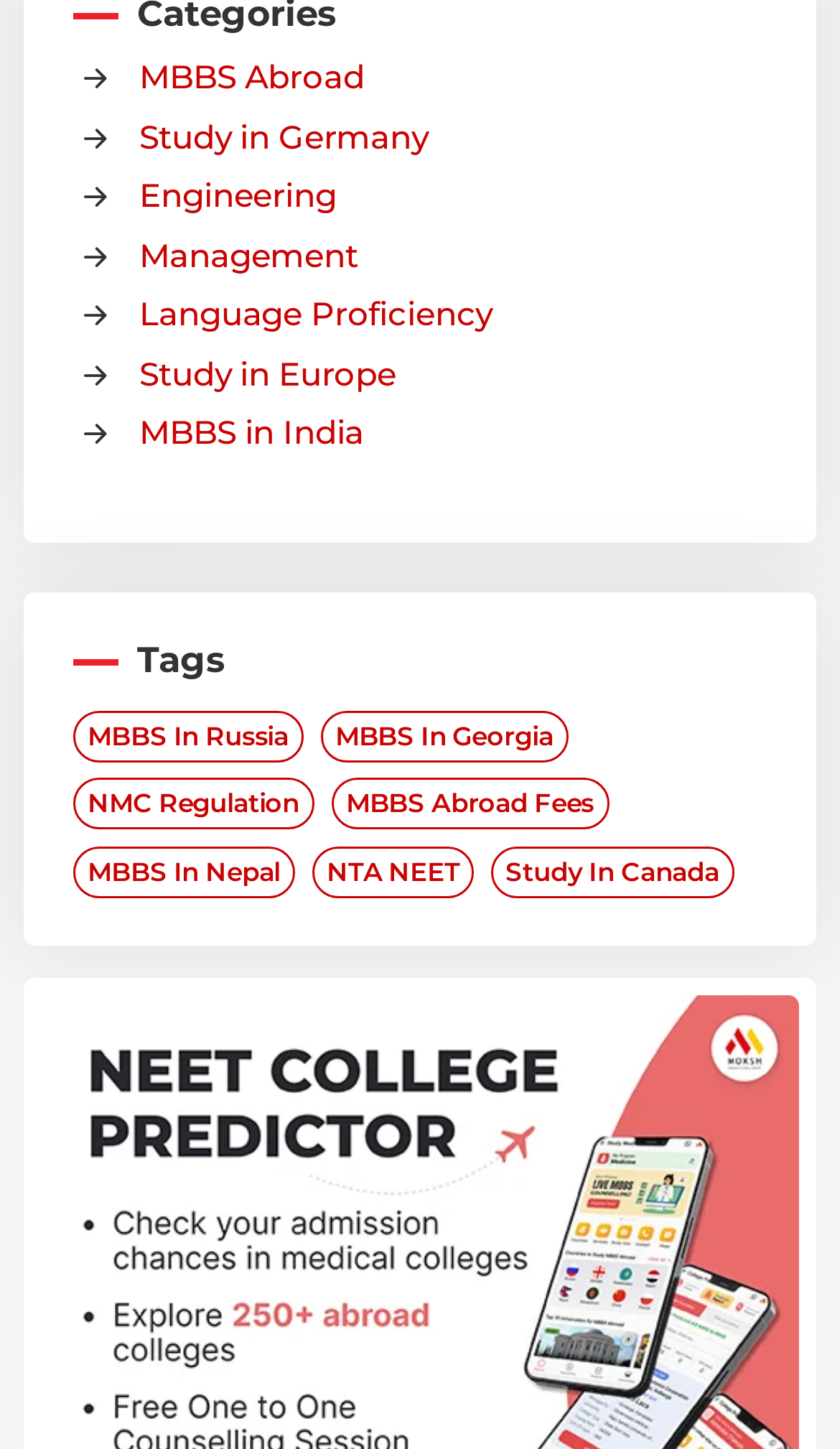Identify the bounding box for the described UI element. Provide the coordinates in (top-left x, top-left y, bottom-right x, bottom-right y) format with values ranging from 0 to 1: Study in Germany

[0.166, 0.08, 0.51, 0.108]